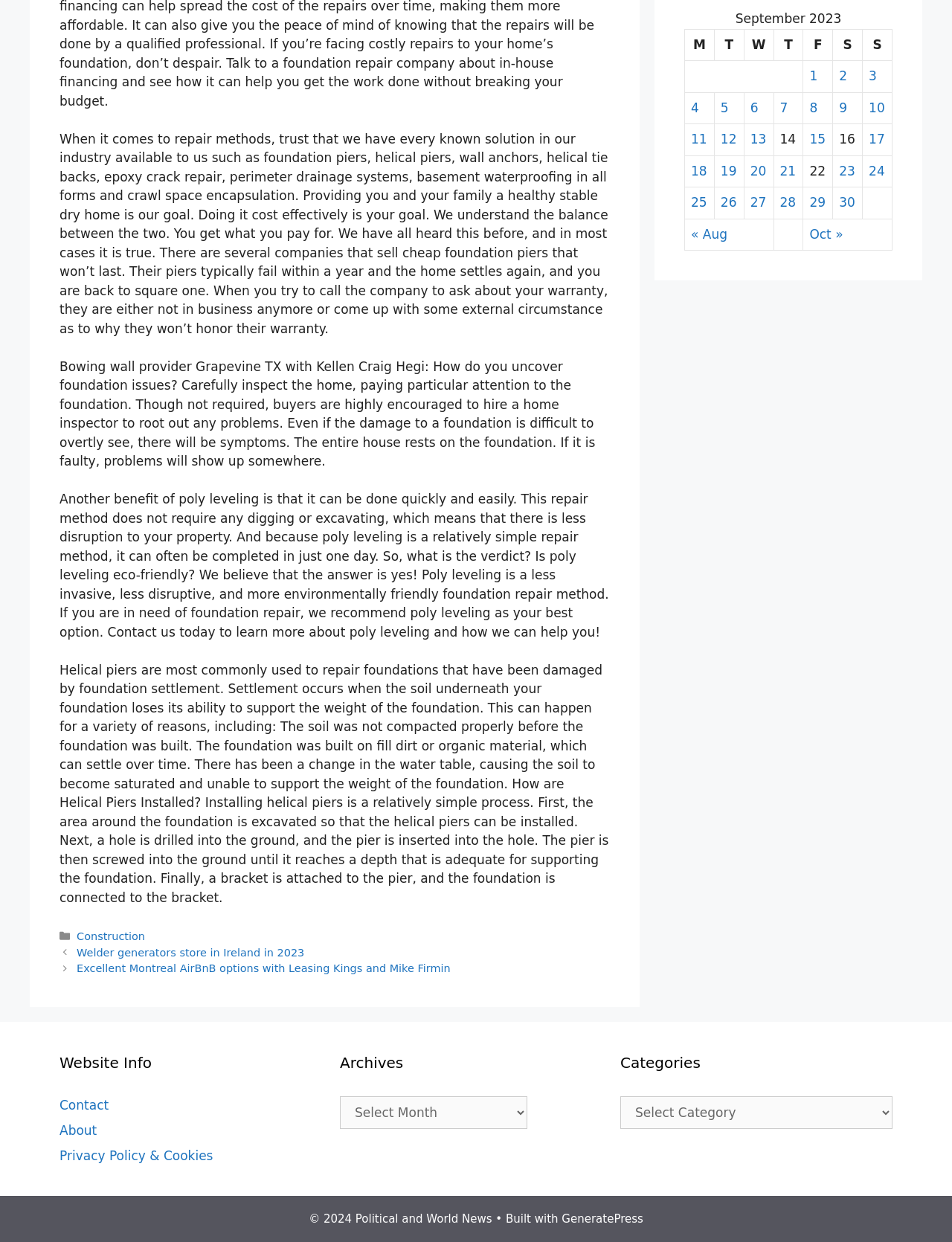Given the description "Privacy Policy & Cookies", provide the bounding box coordinates of the corresponding UI element.

[0.062, 0.925, 0.224, 0.937]